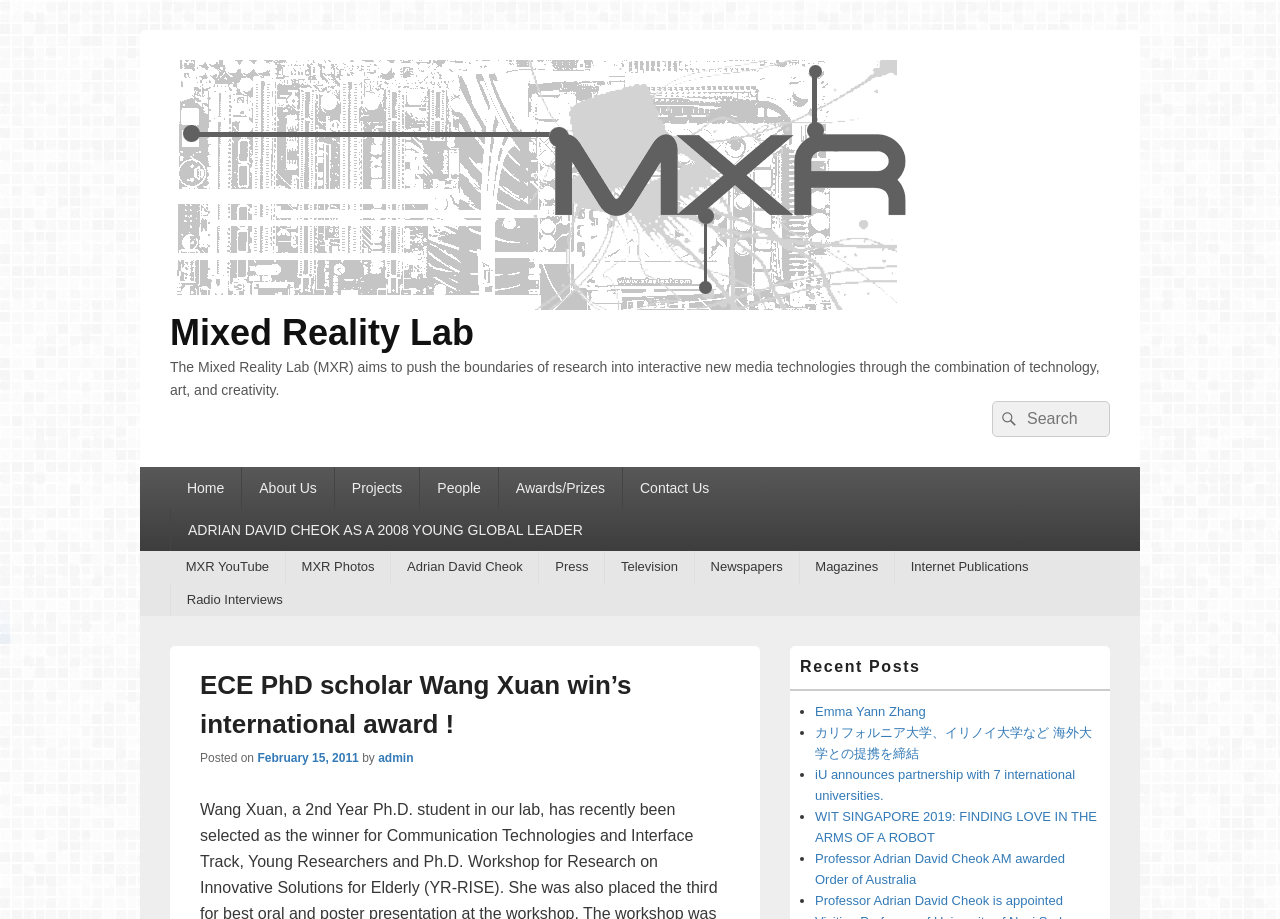Pinpoint the bounding box coordinates of the clickable area needed to execute the instruction: "Watch MXR YouTube videos". The coordinates should be specified as four float numbers between 0 and 1, i.e., [left, top, right, bottom].

[0.133, 0.6, 0.223, 0.635]